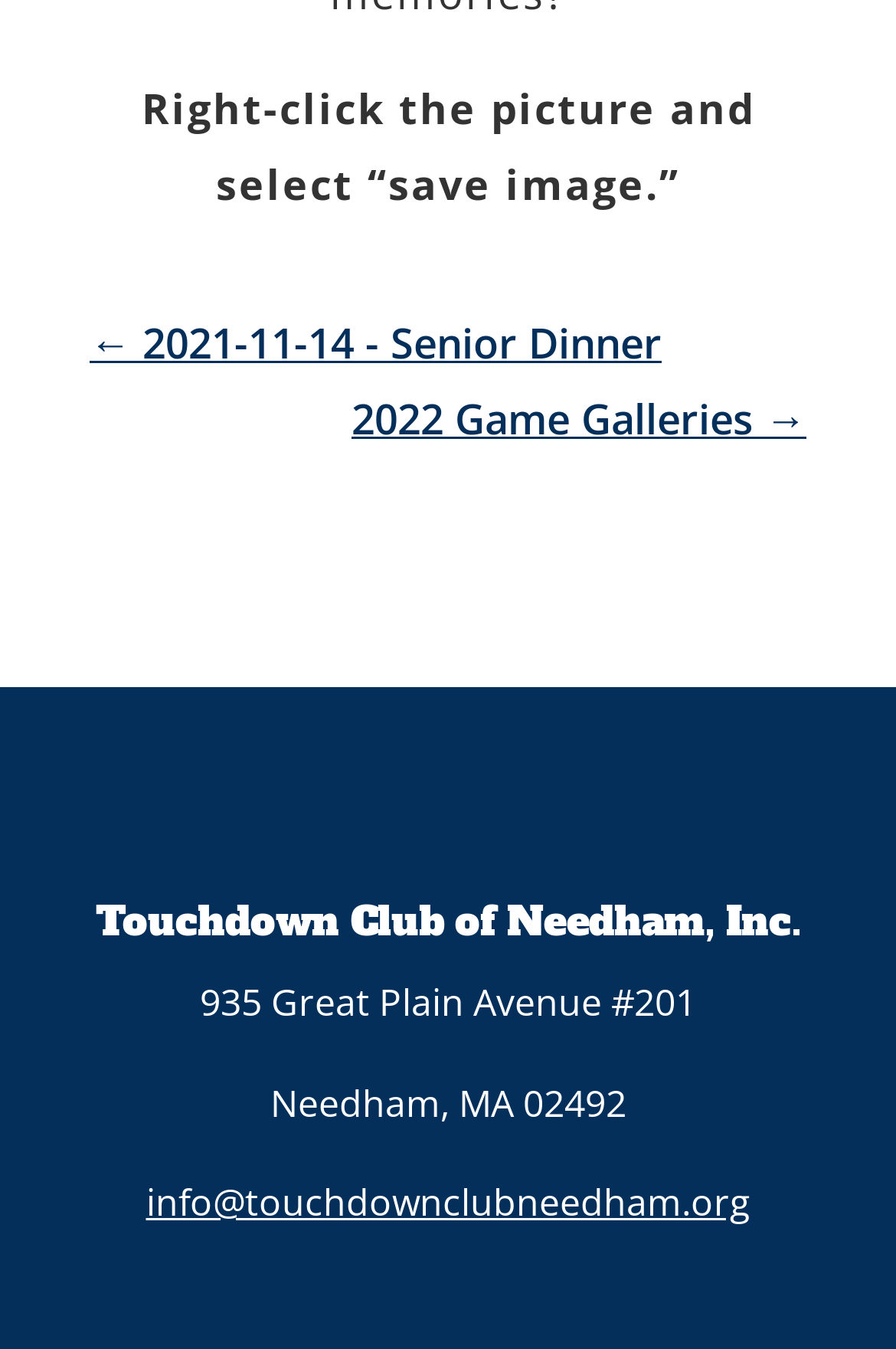What is the address of Touchdown Club of Needham, Inc.?
Make sure to answer the question with a detailed and comprehensive explanation.

I found the address by looking at the static text elements in the contentinfo section of the webpage. The address is divided into two parts: '935 Great Plain Avenue #201' and 'Needham, MA 02492', which are located in close proximity to each other.